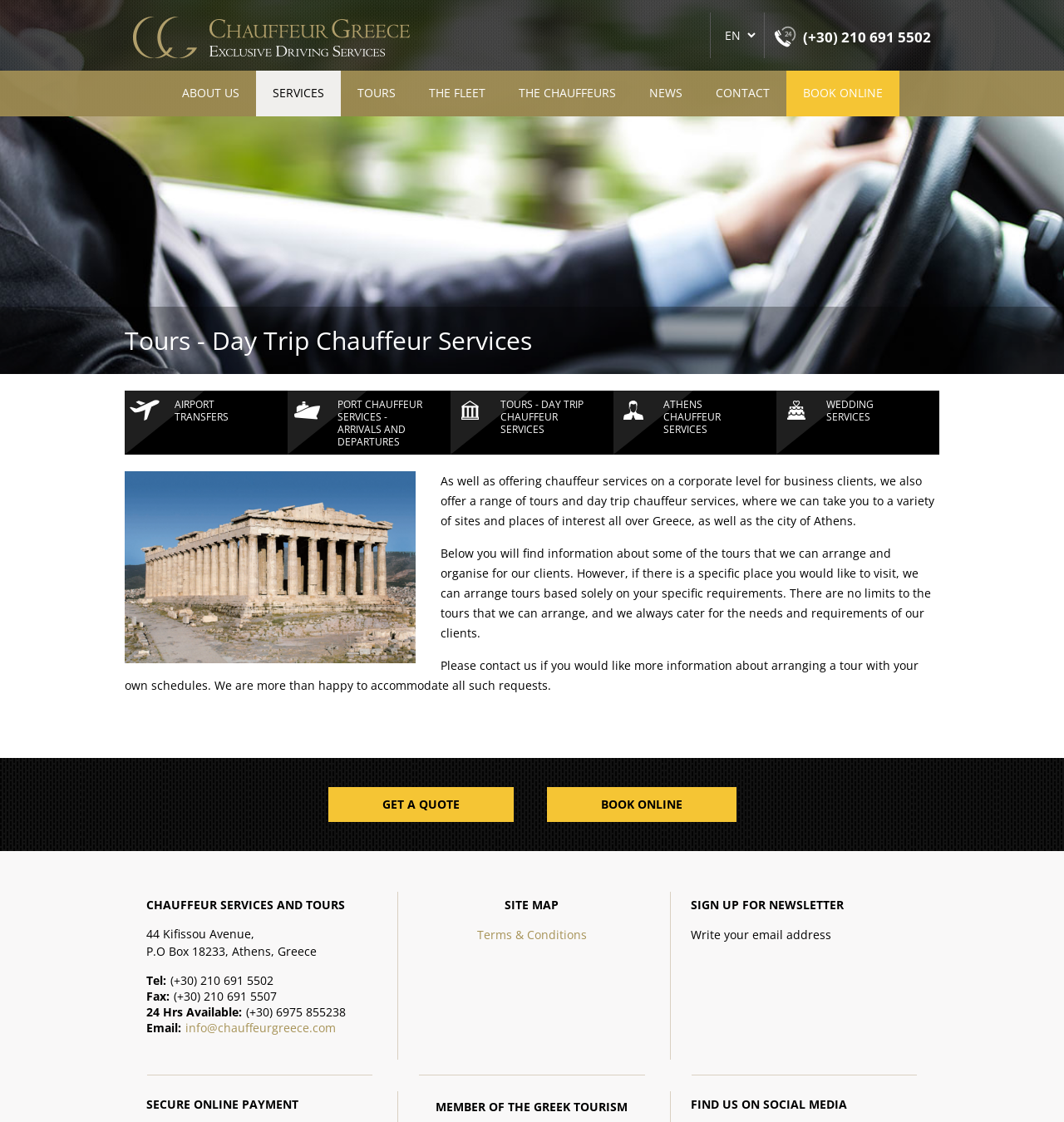Give a succinct answer to this question in a single word or phrase: 
What is the address of Chauffeur Greece?

44 Kifissou Avenue, P.O Box 18233, Athens, Greece